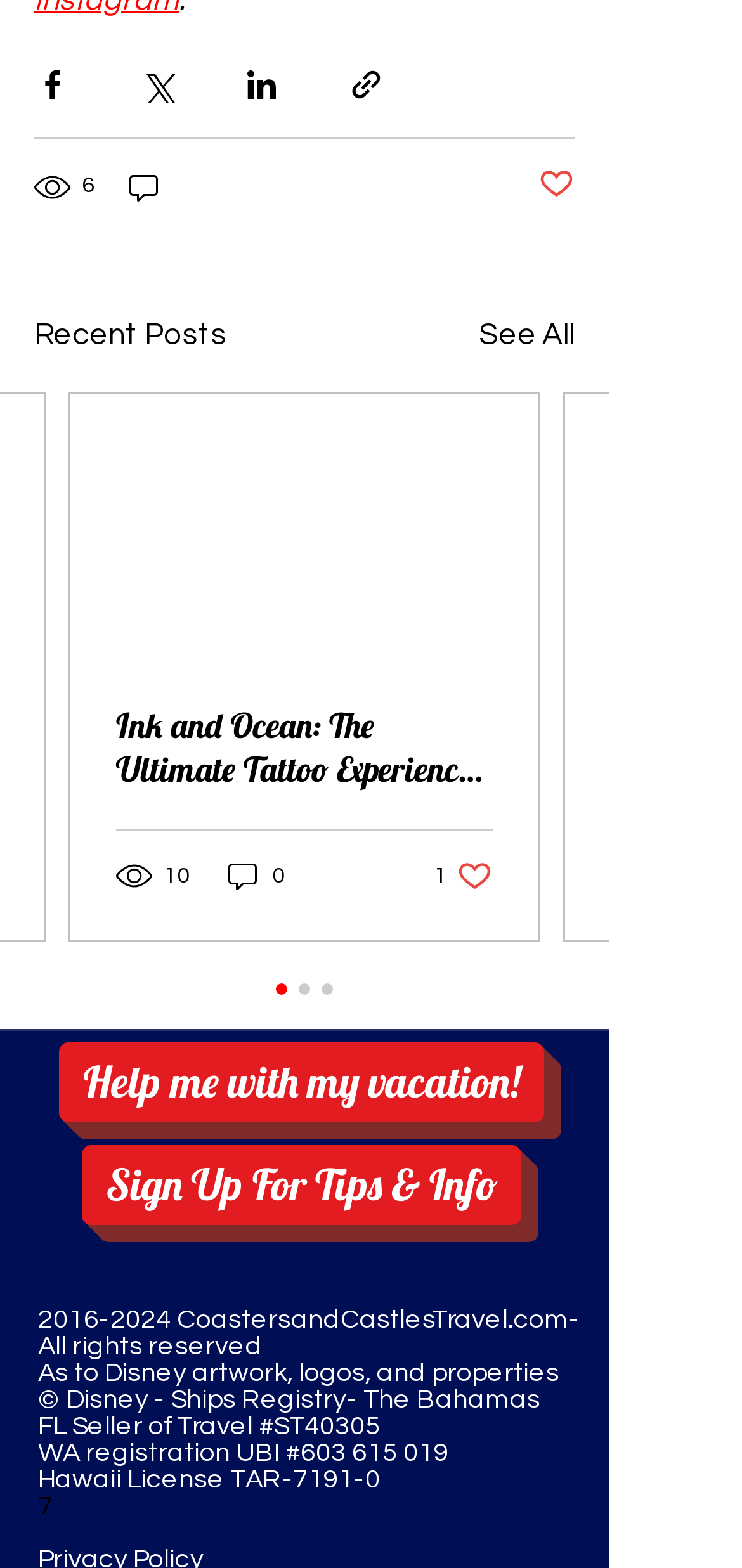Identify the bounding box coordinates for the element that needs to be clicked to fulfill this instruction: "View recent posts". Provide the coordinates in the format of four float numbers between 0 and 1: [left, top, right, bottom].

[0.046, 0.199, 0.305, 0.228]